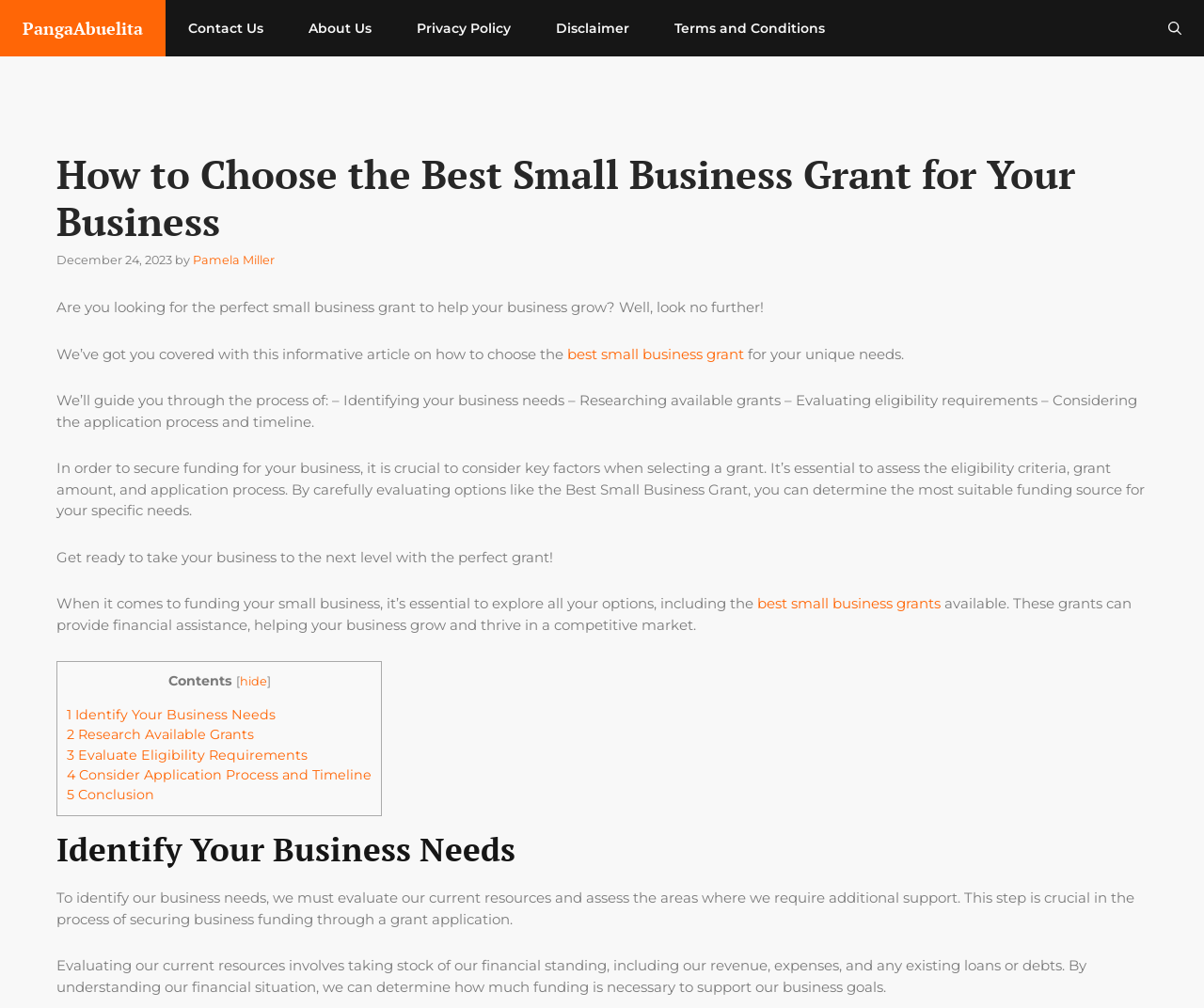Determine the bounding box coordinates for the clickable element required to fulfill the instruction: "Read the article by Pamela Miller". Provide the coordinates as four float numbers between 0 and 1, i.e., [left, top, right, bottom].

[0.16, 0.251, 0.228, 0.265]